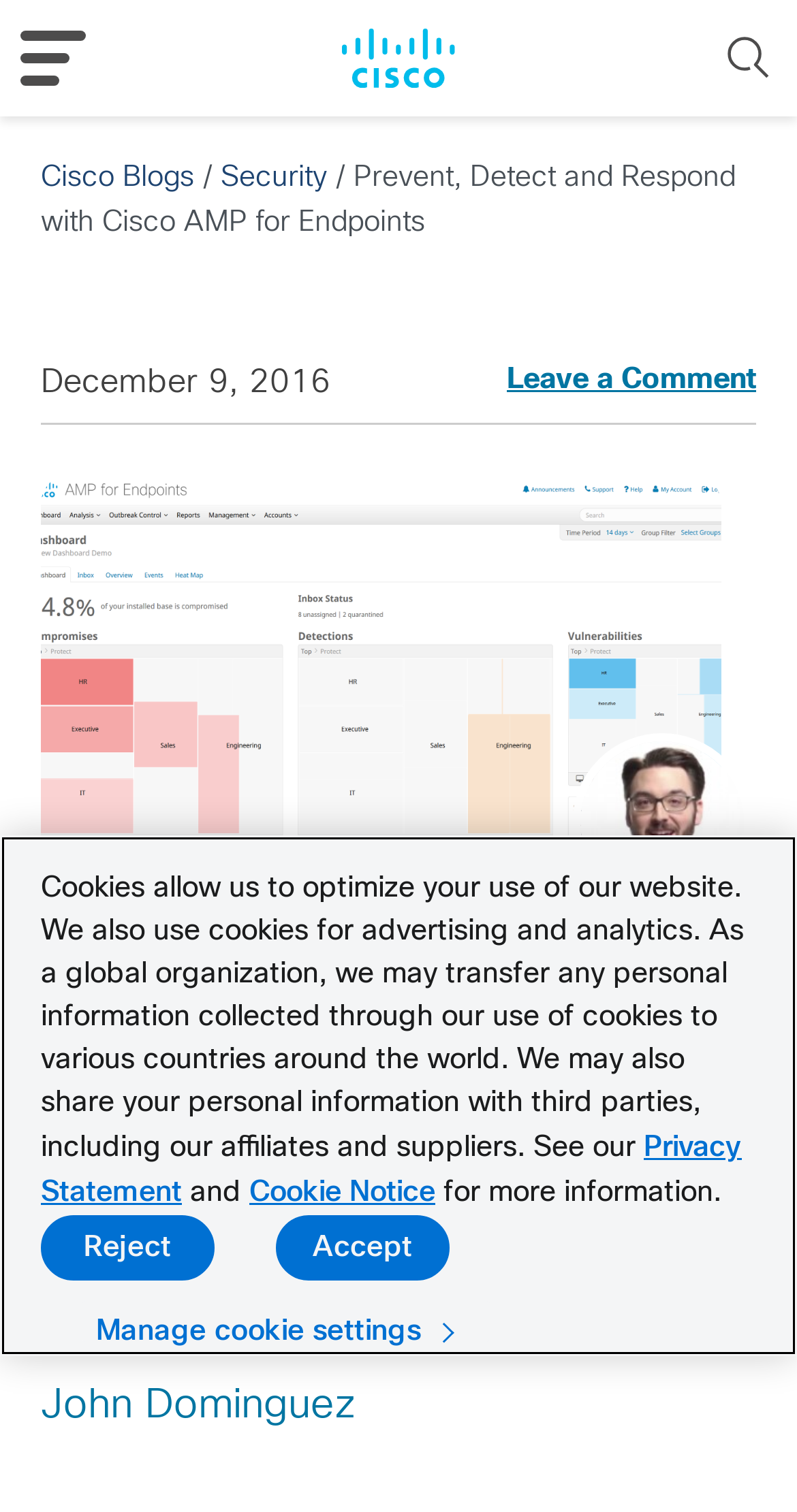How long does it take to read the article?
Provide a detailed and extensive answer to the question.

I found the reading time by looking at the text '4 min read' which is located at the bottom of the webpage, below the article content.